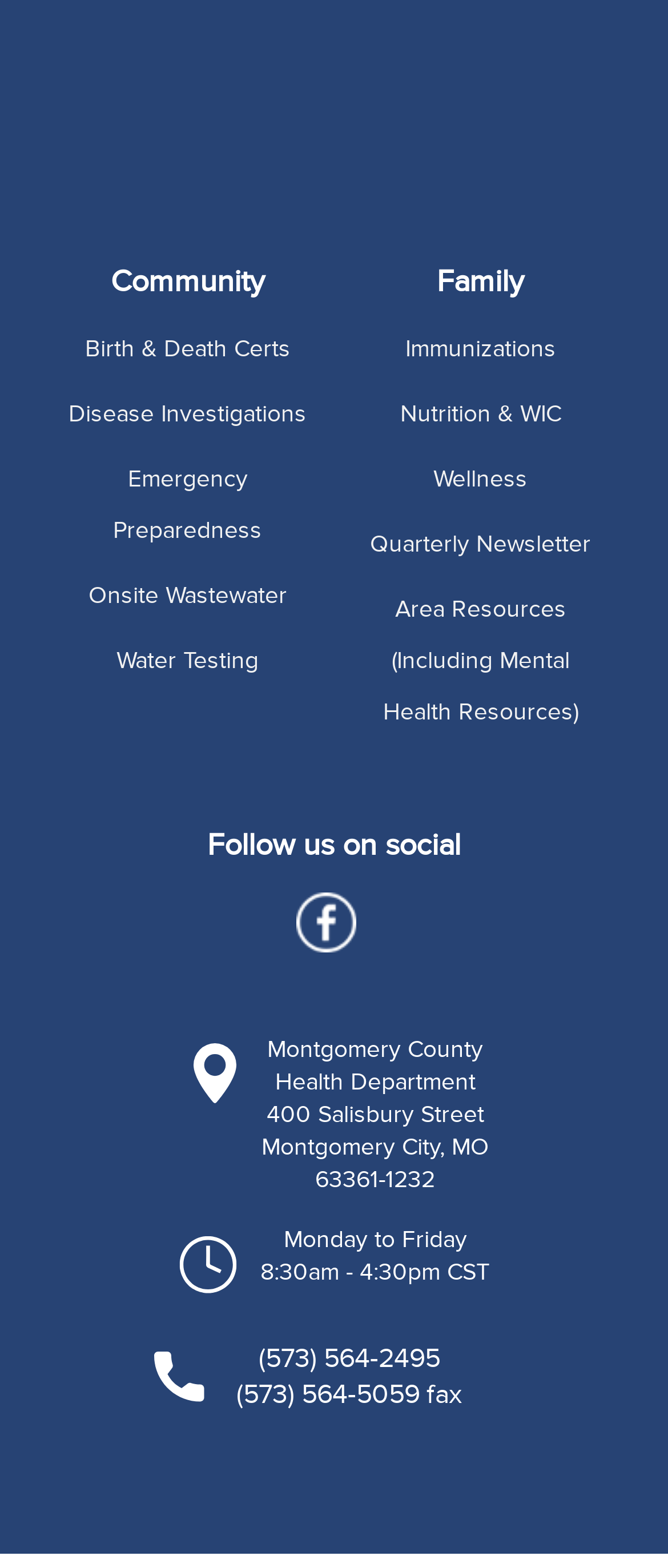Please find the bounding box coordinates of the section that needs to be clicked to achieve this instruction: "View the Quarterly Newsletter".

[0.554, 0.337, 0.885, 0.356]